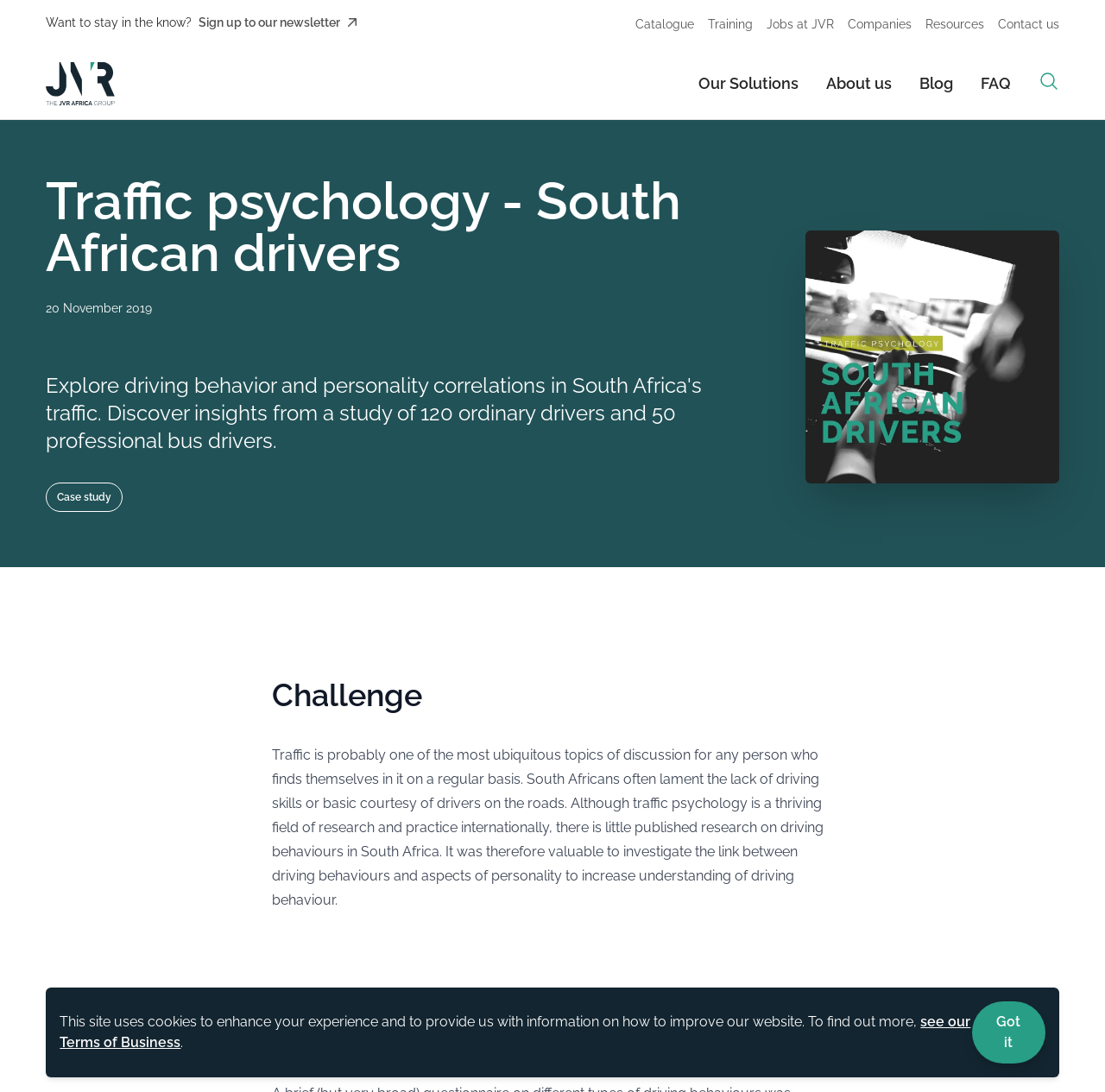Given the description Jobs at JVR, predict the bounding box coordinates of the UI element. Ensure the coordinates are in the format (top-left x, top-left y, bottom-right x, bottom-right y) and all values are between 0 and 1.

[0.693, 0.016, 0.754, 0.028]